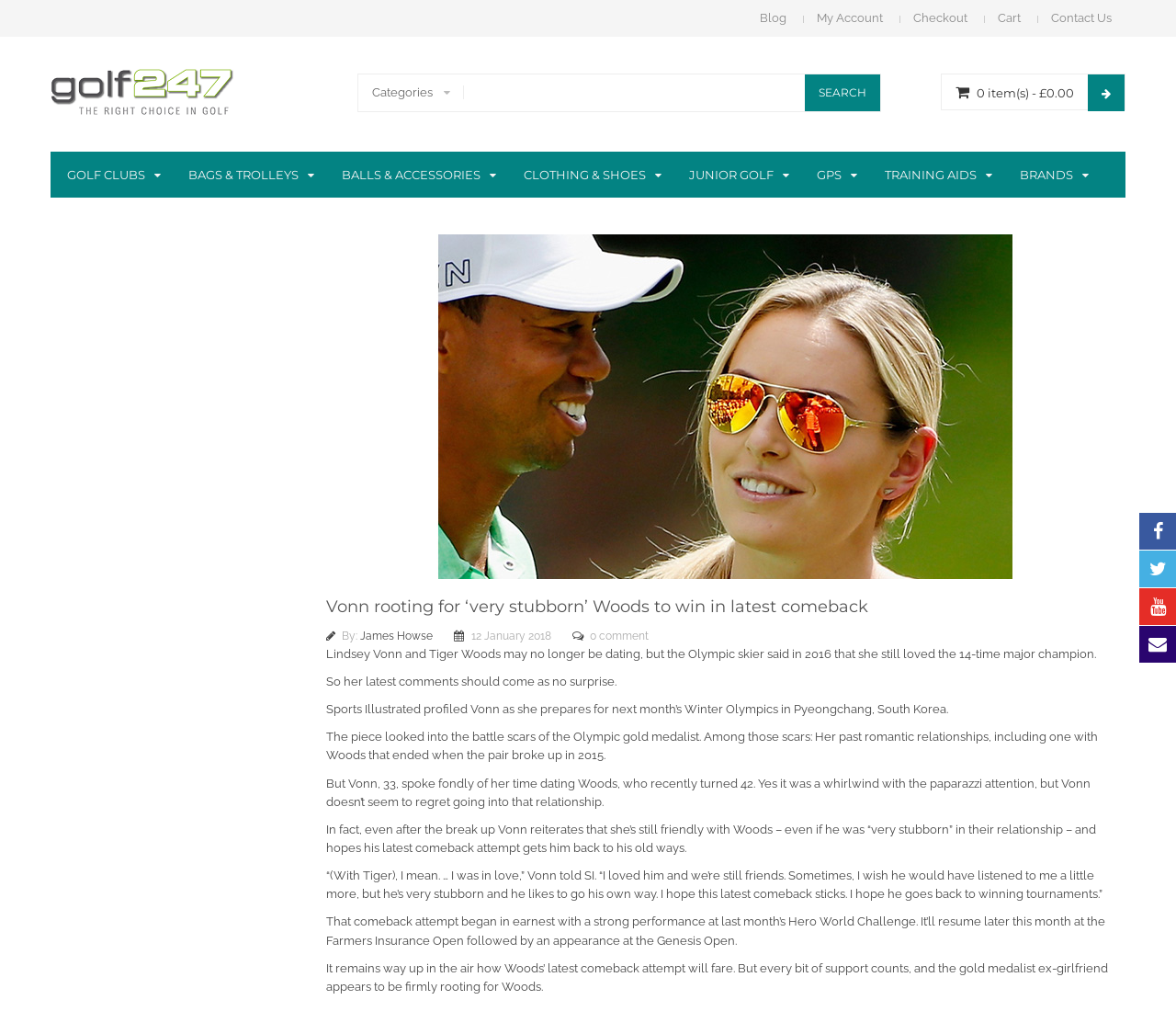Pinpoint the bounding box coordinates of the clickable area necessary to execute the following instruction: "Contact the golf shop". The coordinates should be given as four float numbers between 0 and 1, namely [left, top, right, bottom].

[0.894, 0.011, 0.945, 0.024]